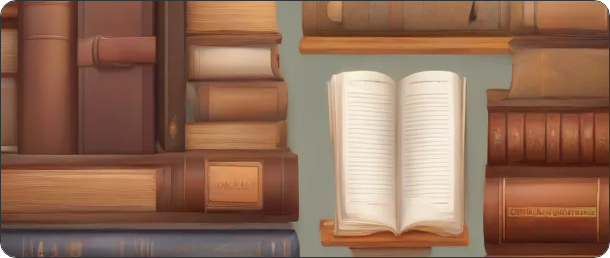What does the open book symbolize?
Examine the image closely and answer the question with as much detail as possible.

The open book symbolizes the concept of discovery and the sharing of experiences, inviting viewers to immerse themselves in the wealth of knowledge contained within travel guides. This representation emphasizes the idea of exploration and learning from others' experiences.